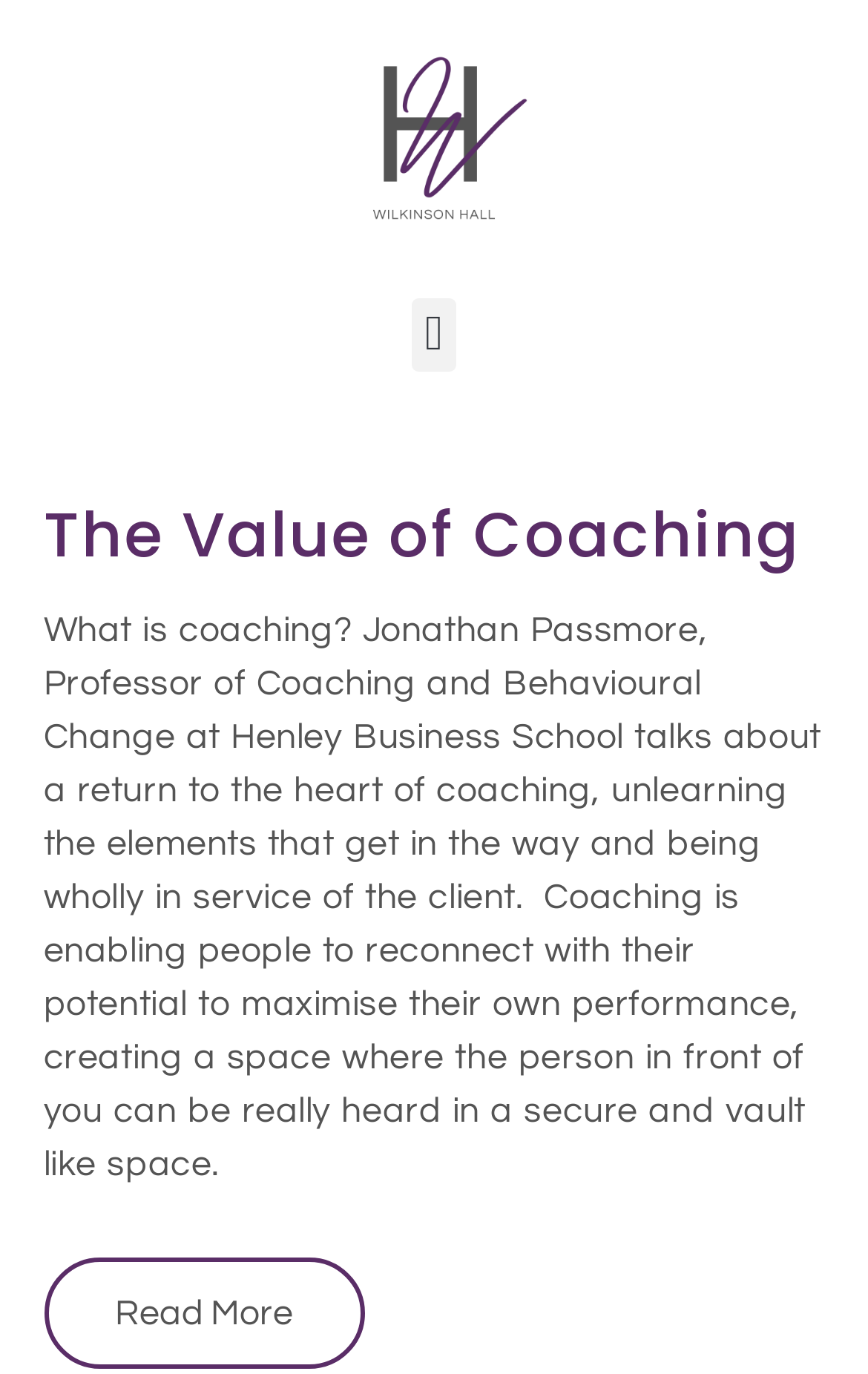Identify the primary heading of the webpage and provide its text.

The Value of Coaching